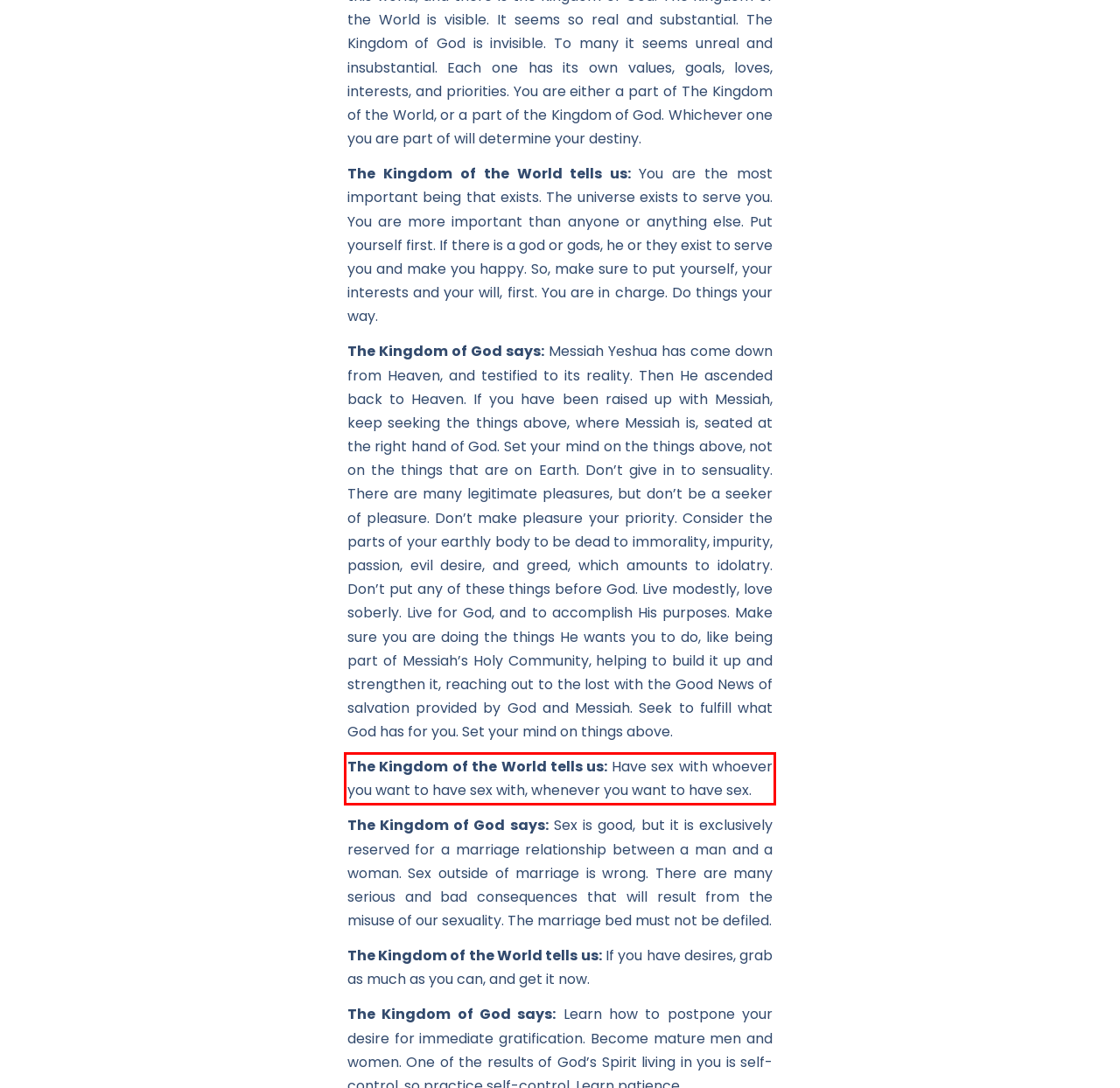The screenshot you have been given contains a UI element surrounded by a red rectangle. Use OCR to read and extract the text inside this red rectangle.

The Kingdom of the World tells us: Have sex with whoever you want to have sex with, whenever you want to have sex.